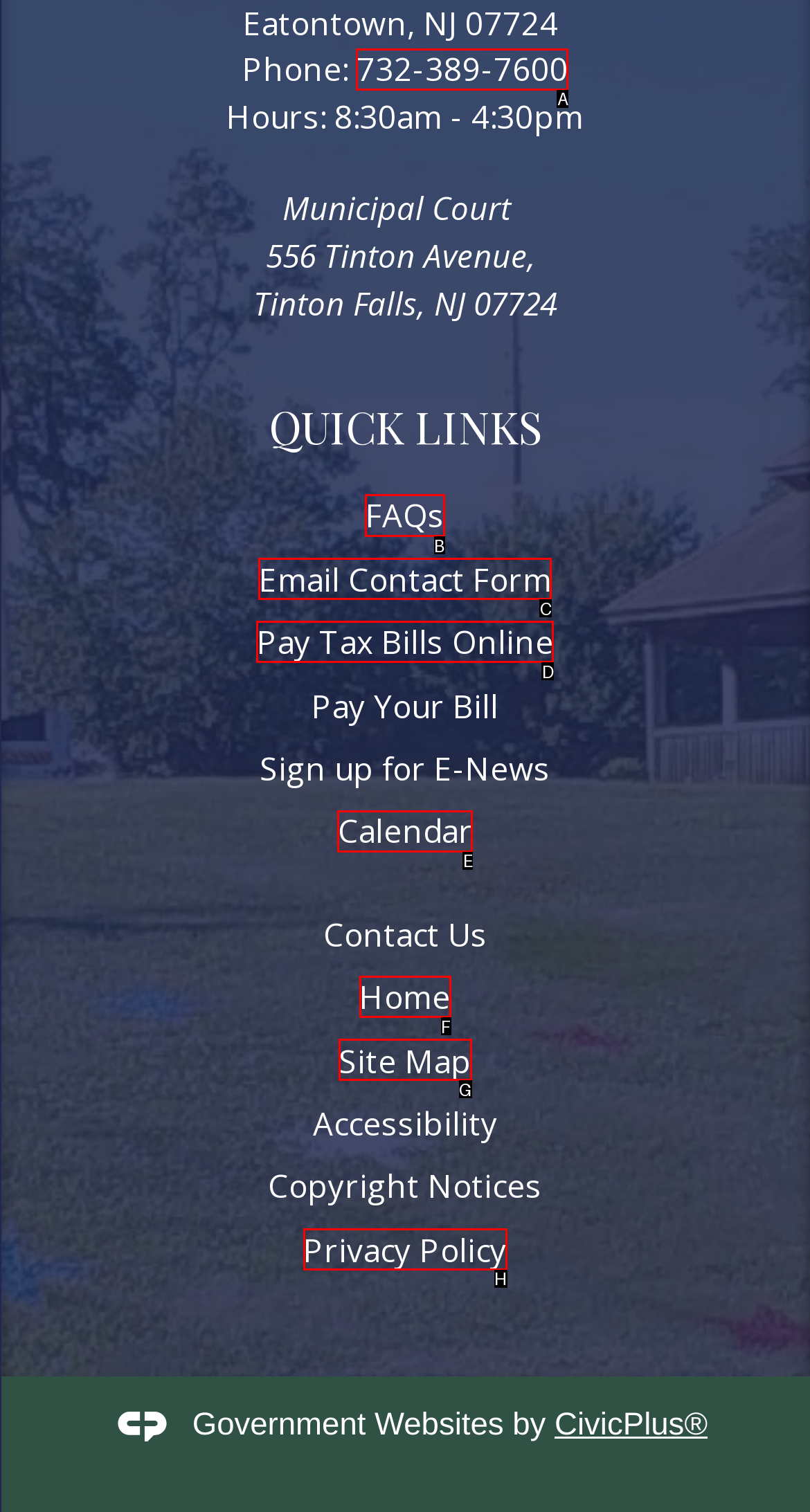Choose the letter of the UI element necessary for this task: Visit the FAQs page
Answer with the correct letter.

B